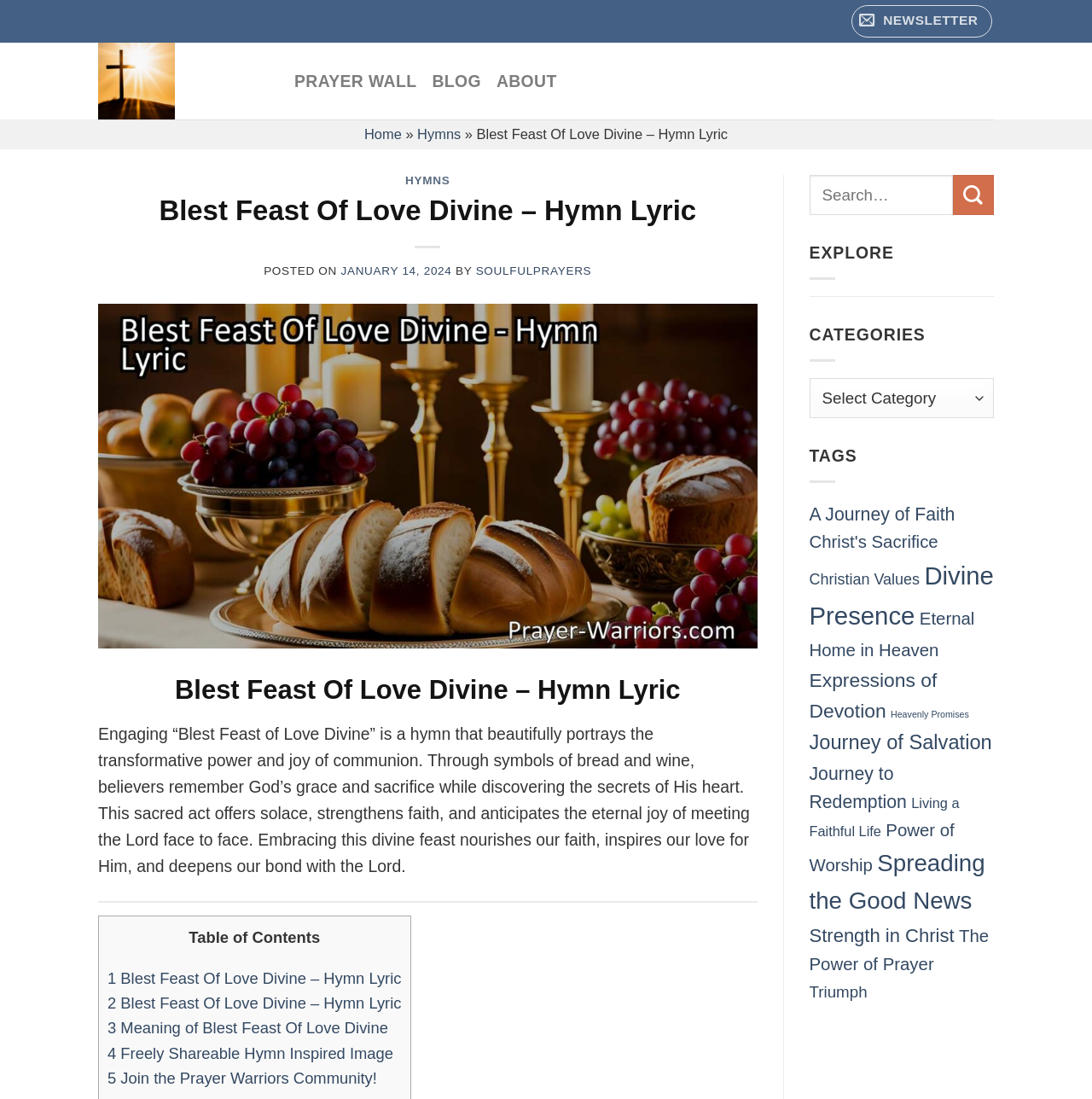Please give the bounding box coordinates of the area that should be clicked to fulfill the following instruction: "Click on the 'NEWSLETTER' link". The coordinates should be in the format of four float numbers from 0 to 1, i.e., [left, top, right, bottom].

[0.78, 0.004, 0.909, 0.034]